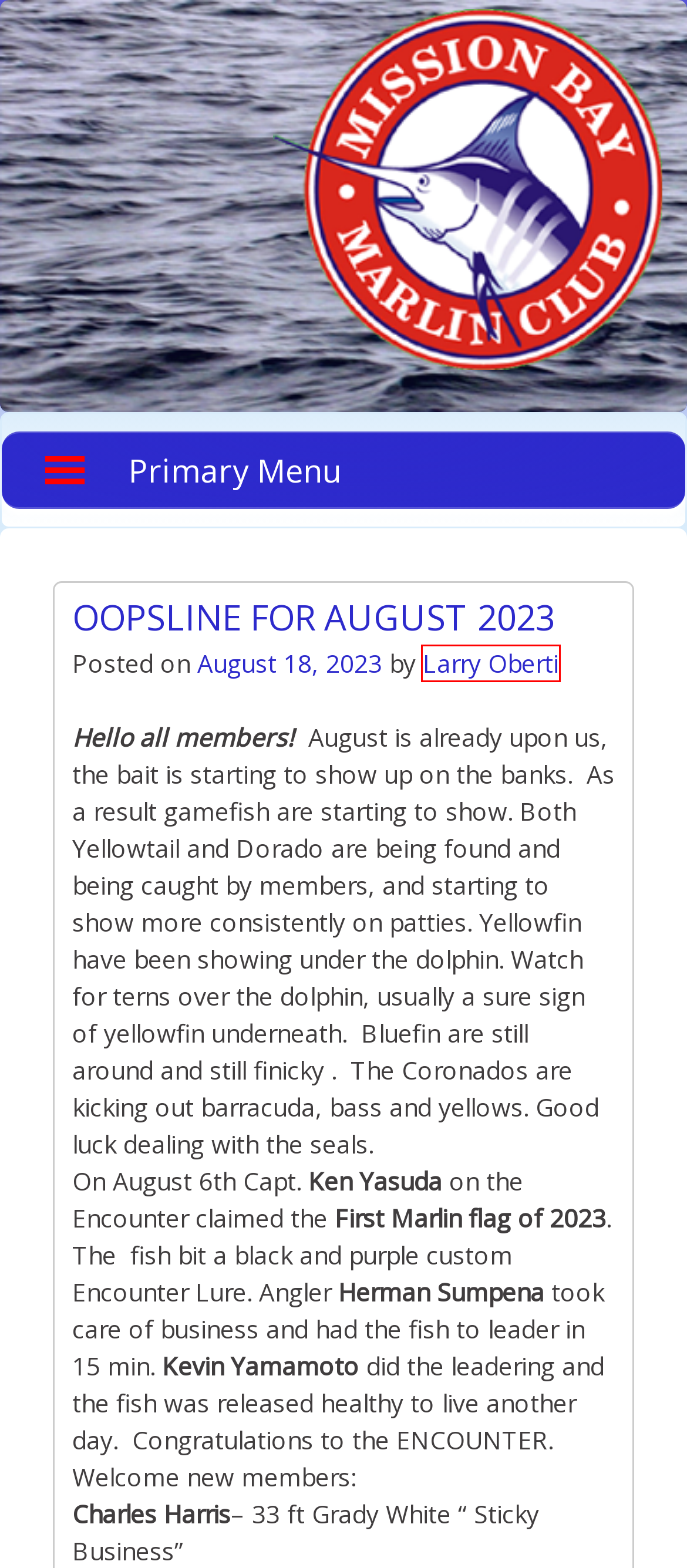Look at the screenshot of a webpage, where a red bounding box highlights an element. Select the best description that matches the new webpage after clicking the highlighted element. Here are the candidates:
A. Seaforth Sportfishing
B. TempBreak.com
C. MBMC Awards – Mission Bay Marlin Club
D. Top Anglers / Top Boat Point Totals – Mission Bay Marlin Club
E. OOPsLINE Blog – Mission Bay Marlin Club
F. History – Mission Bay Marlin Club
G. Larry Oberti – Mission Bay Marlin Club
H. Fishing in Mexico – Mission Bay Marlin Club

G